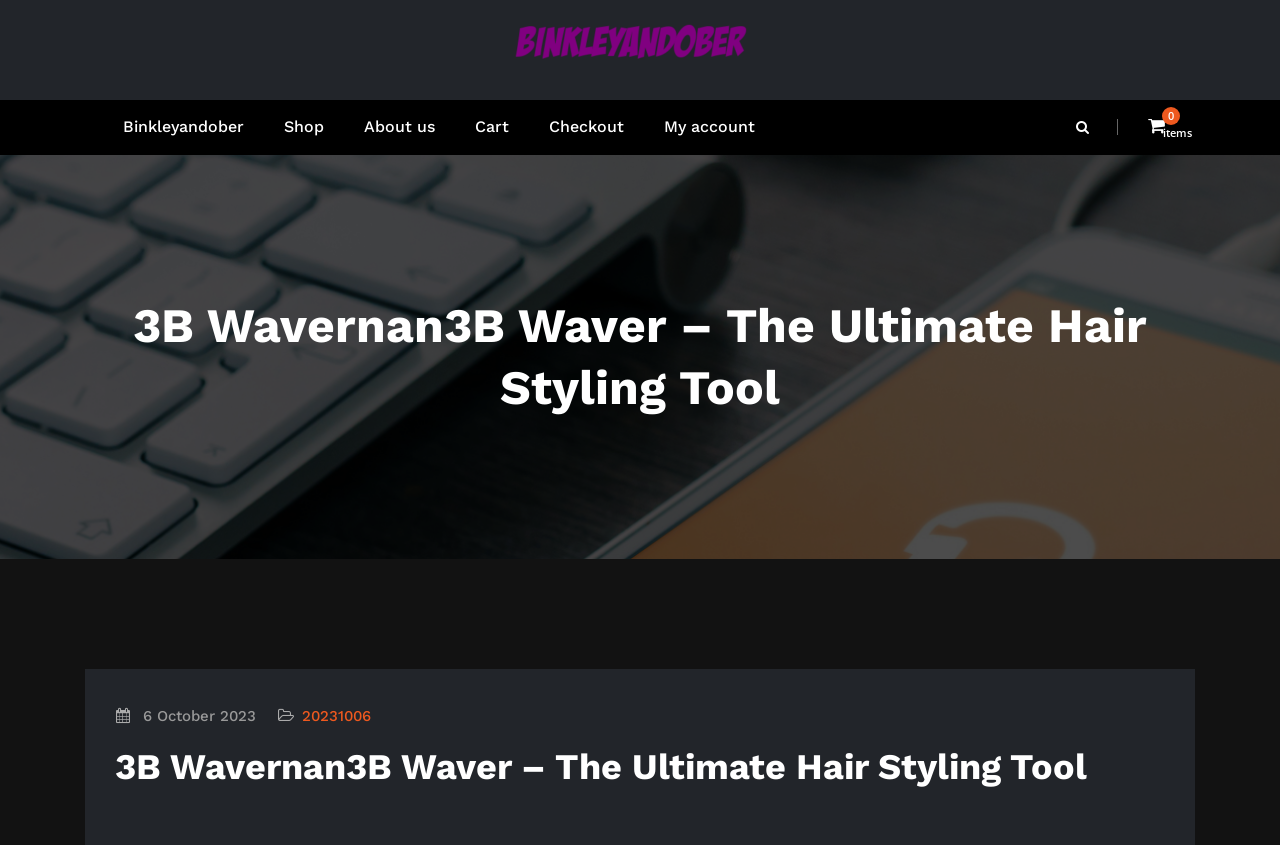Find the bounding box coordinates of the clickable area required to complete the following action: "Explore May 2024 archives".

None